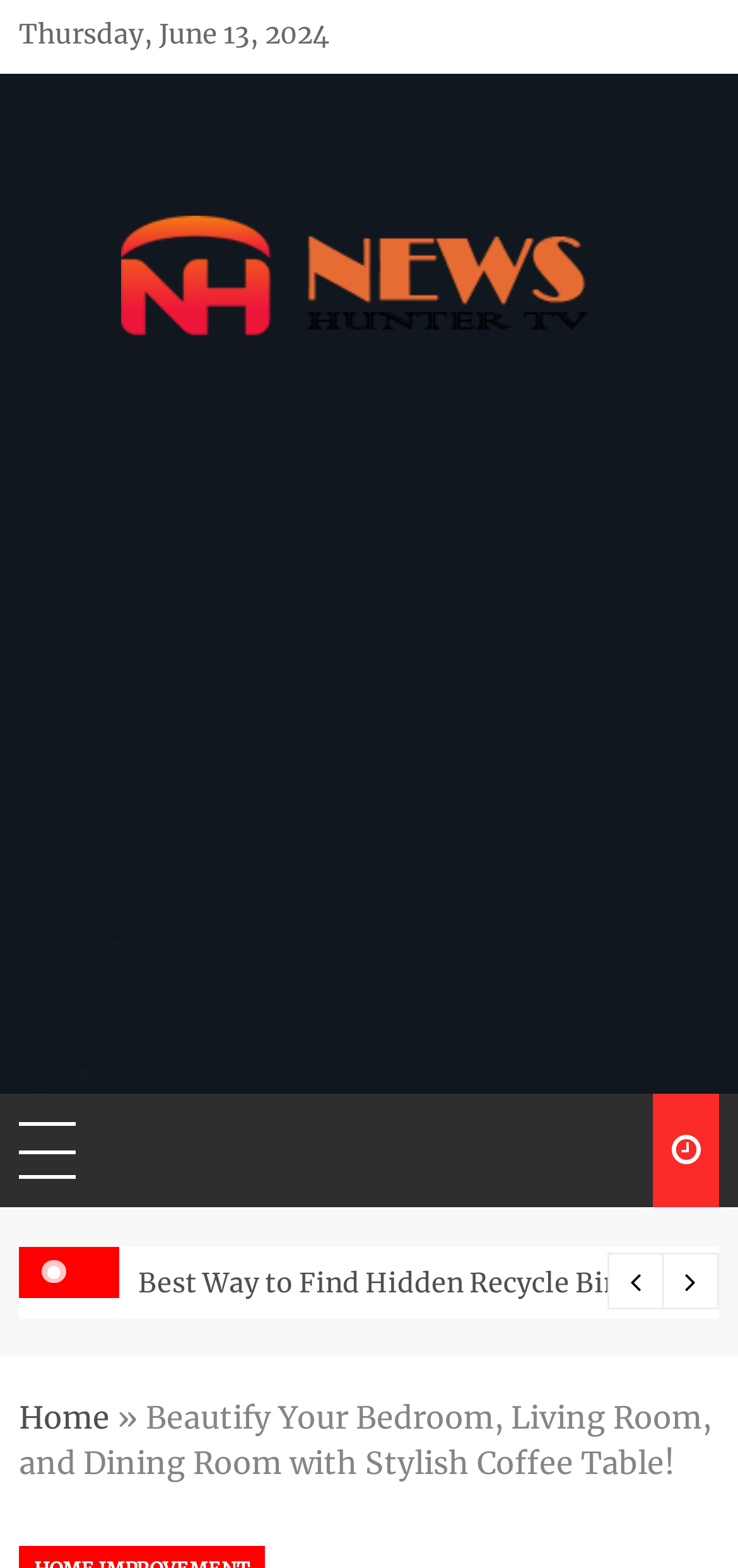Provide a short answer using a single word or phrase for the following question: 
What is the purpose of the webpage?

To beautify rooms with coffee tables